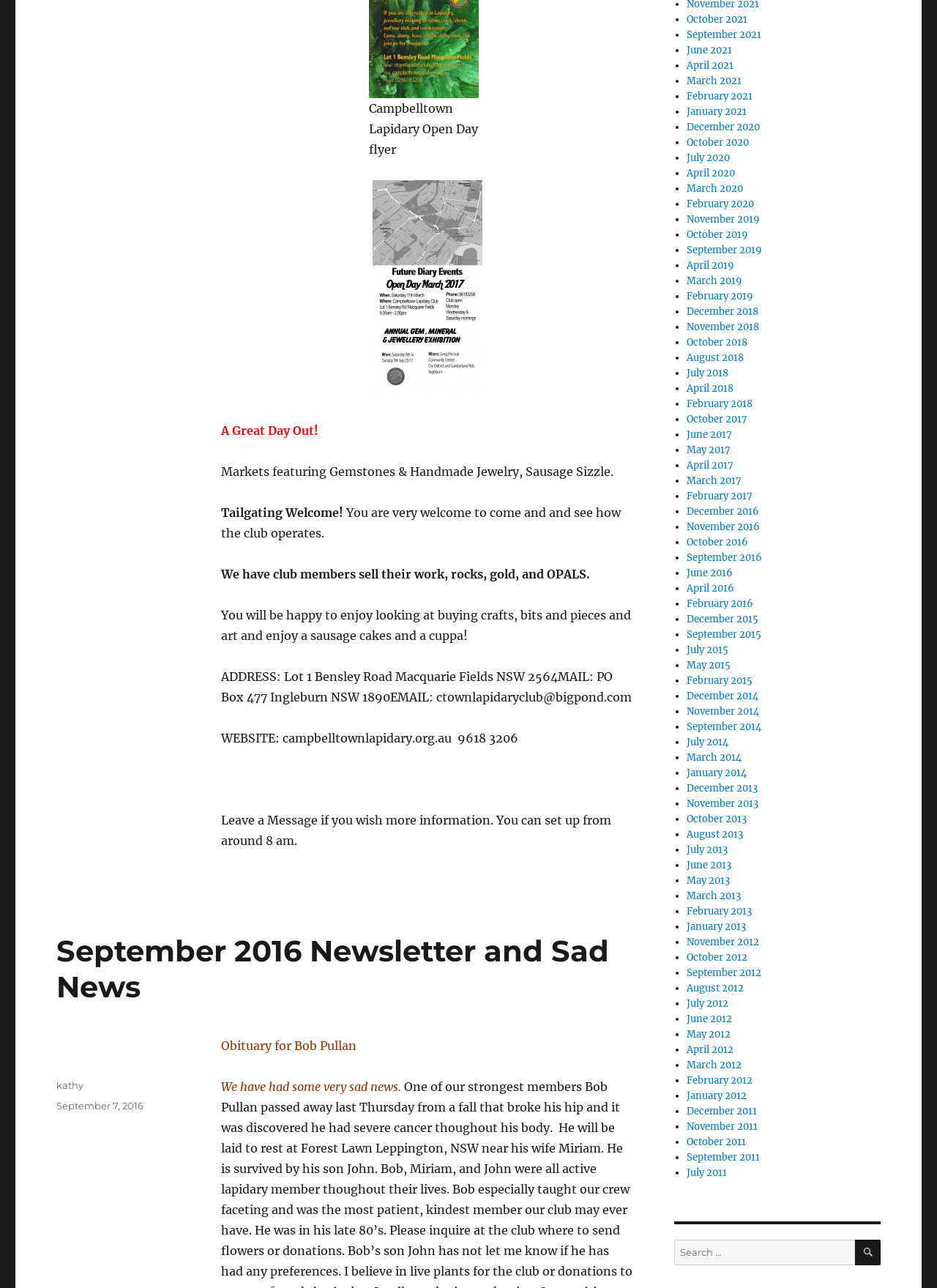How can one contact the club?
Using the image as a reference, answer the question with a short word or phrase.

Email or phone